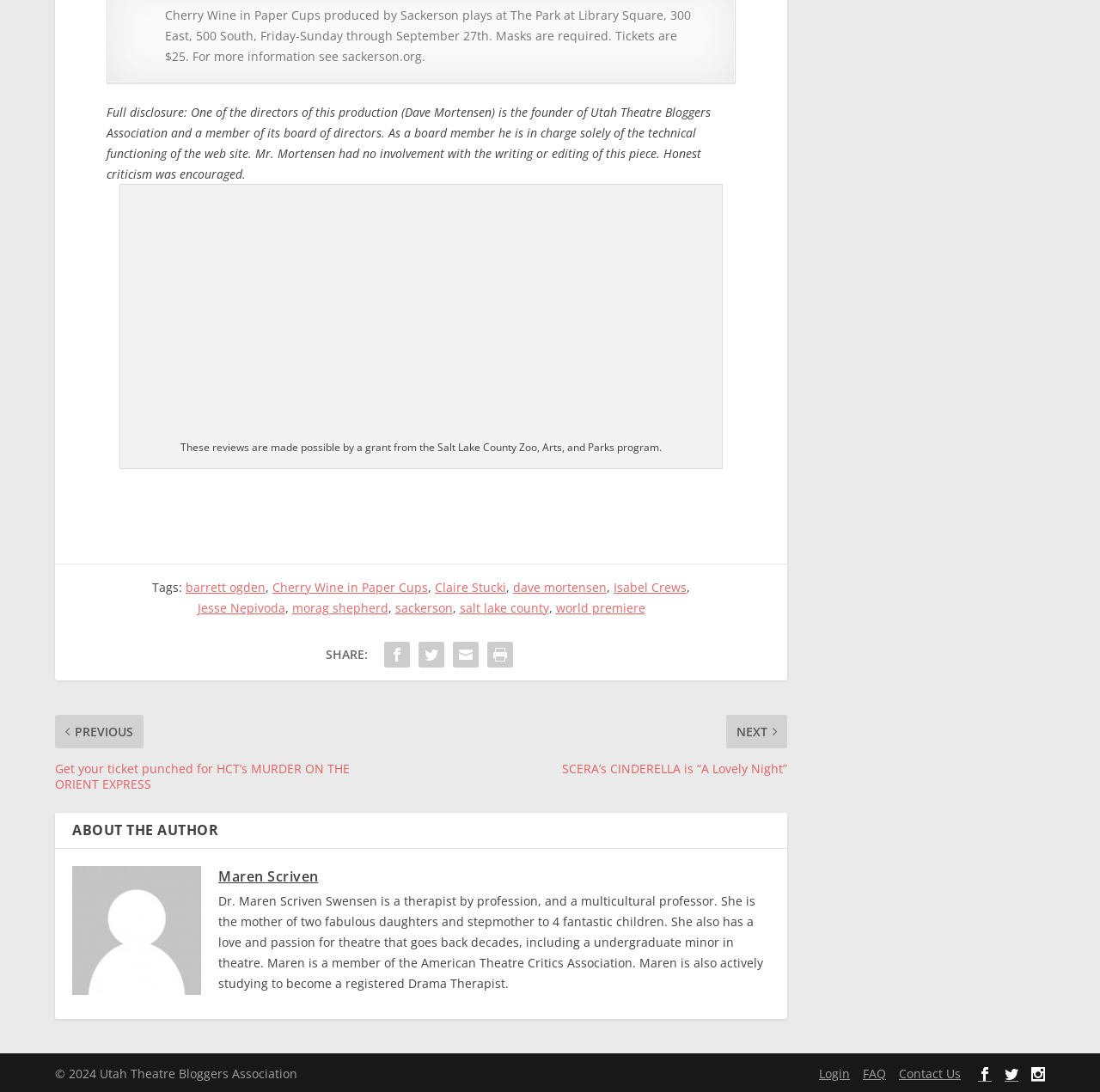Identify the bounding box of the UI component described as: "Claire Stucki".

[0.395, 0.527, 0.46, 0.546]